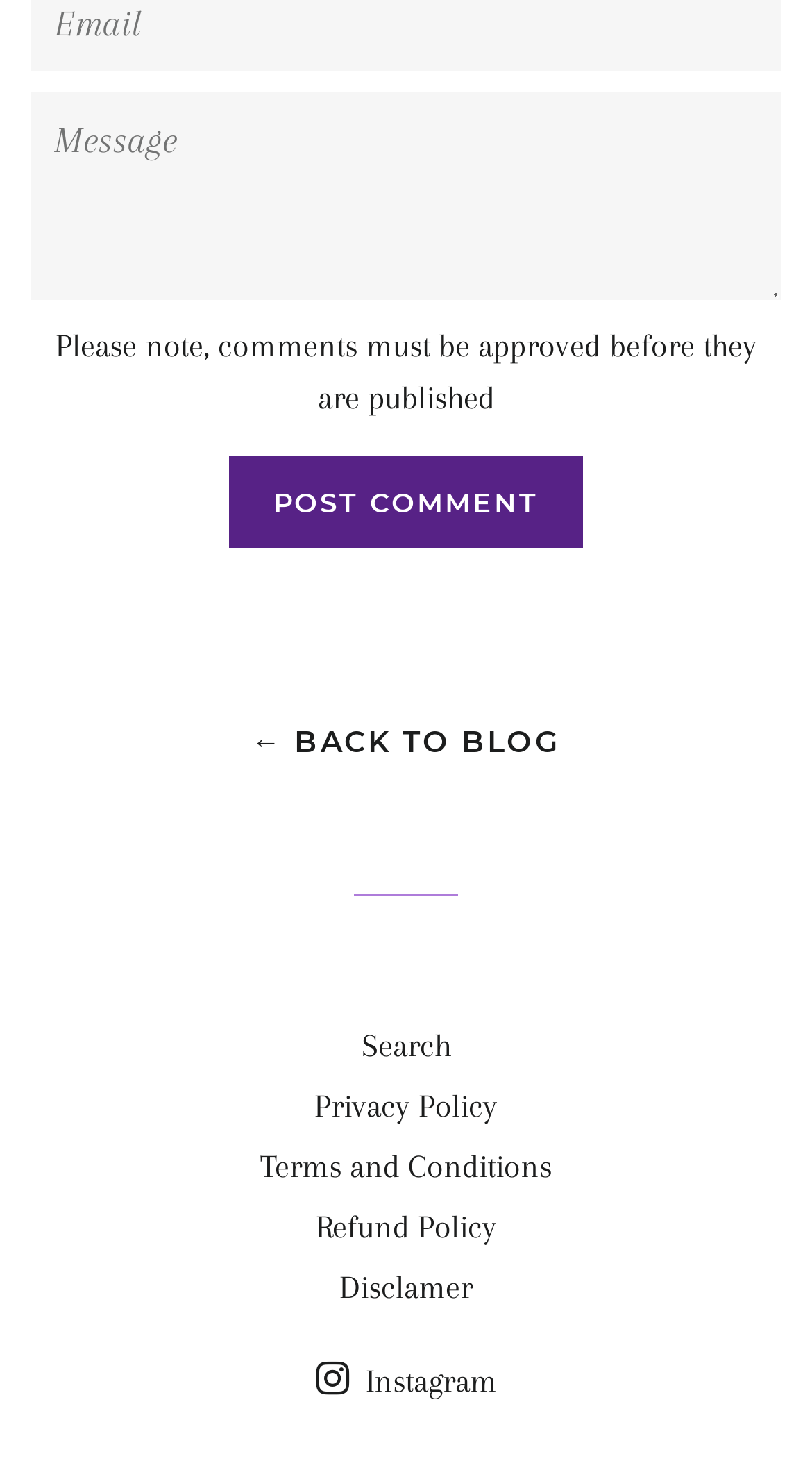Determine the bounding box coordinates of the clickable area required to perform the following instruction: "View privacy policy". The coordinates should be represented as four float numbers between 0 and 1: [left, top, right, bottom].

[0.387, 0.744, 0.613, 0.77]